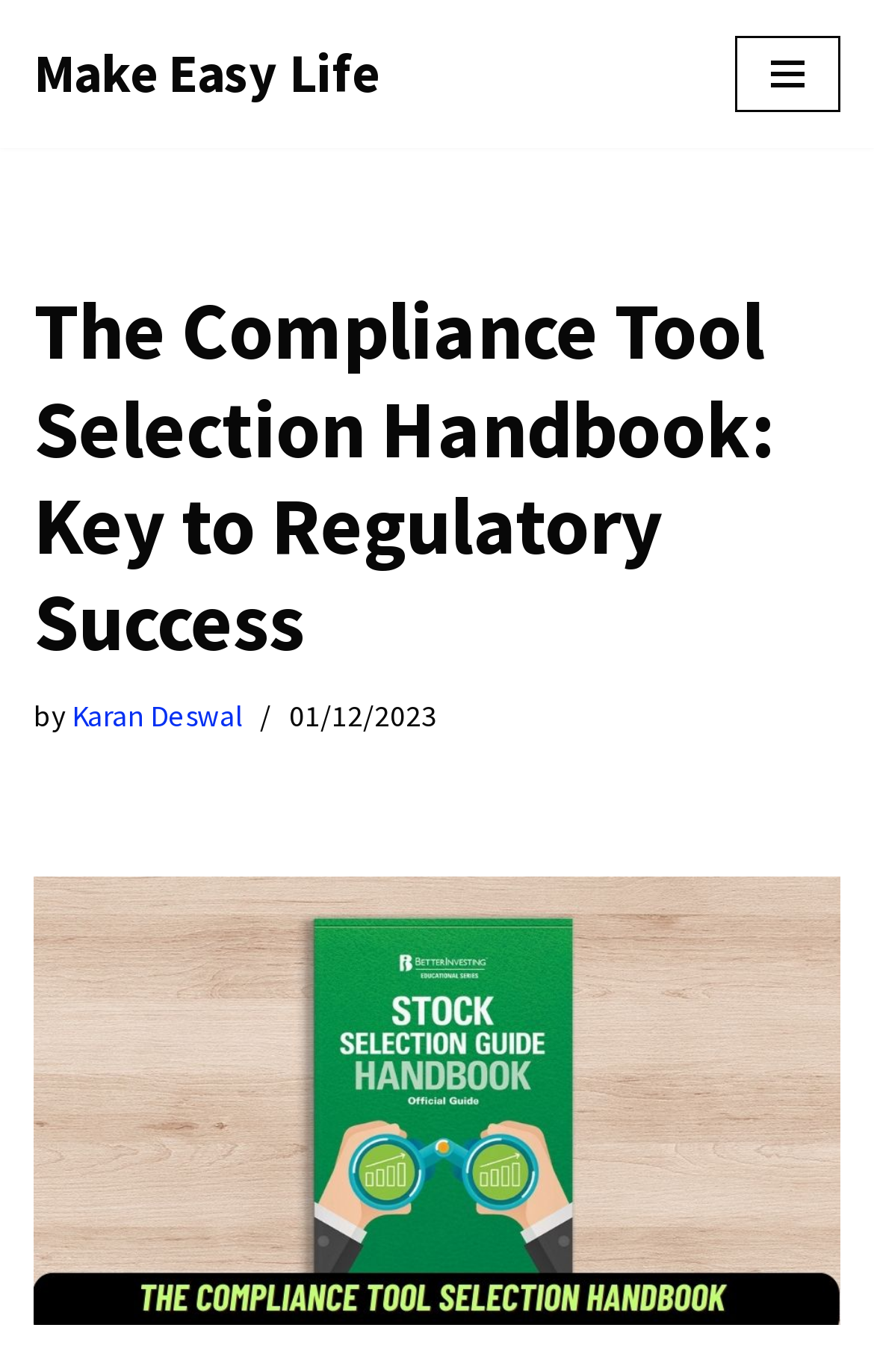Find the bounding box coordinates corresponding to the UI element with the description: "Karan Deswal". The coordinates should be formatted as [left, top, right, bottom], with values as floats between 0 and 1.

[0.082, 0.508, 0.277, 0.536]